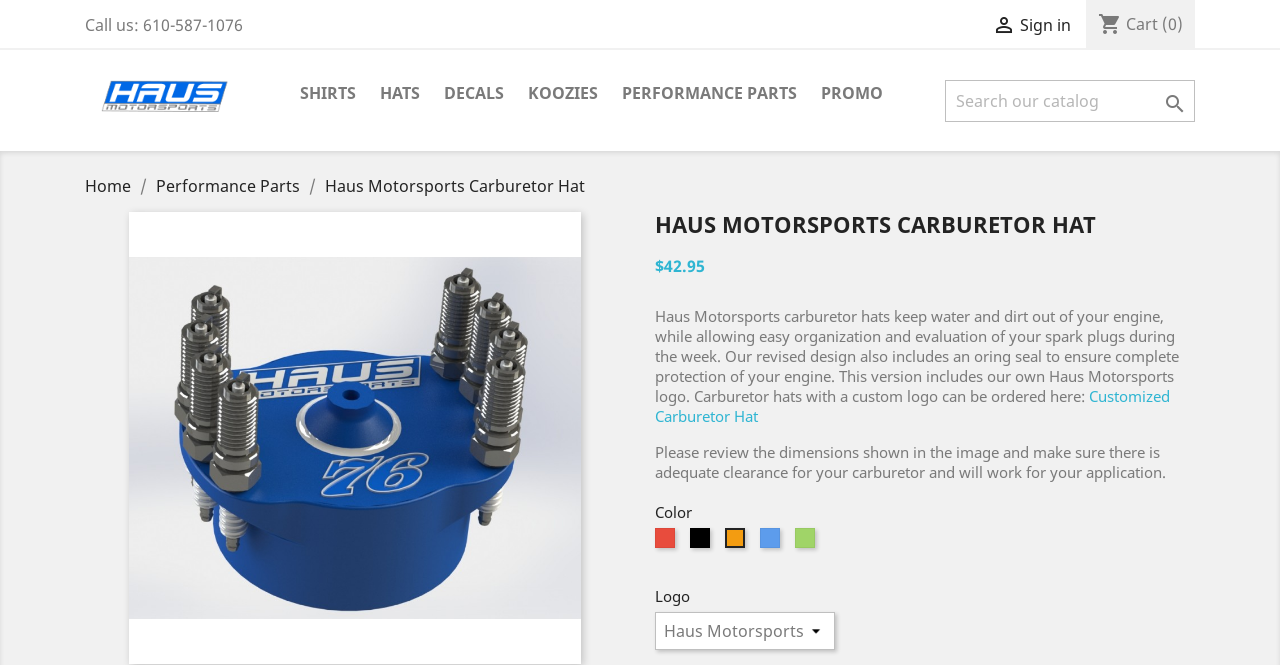Provide the bounding box coordinates of the HTML element described by the text: "Promo". The coordinates should be in the format [left, top, right, bottom] with values between 0 and 1.

[0.634, 0.12, 0.698, 0.164]